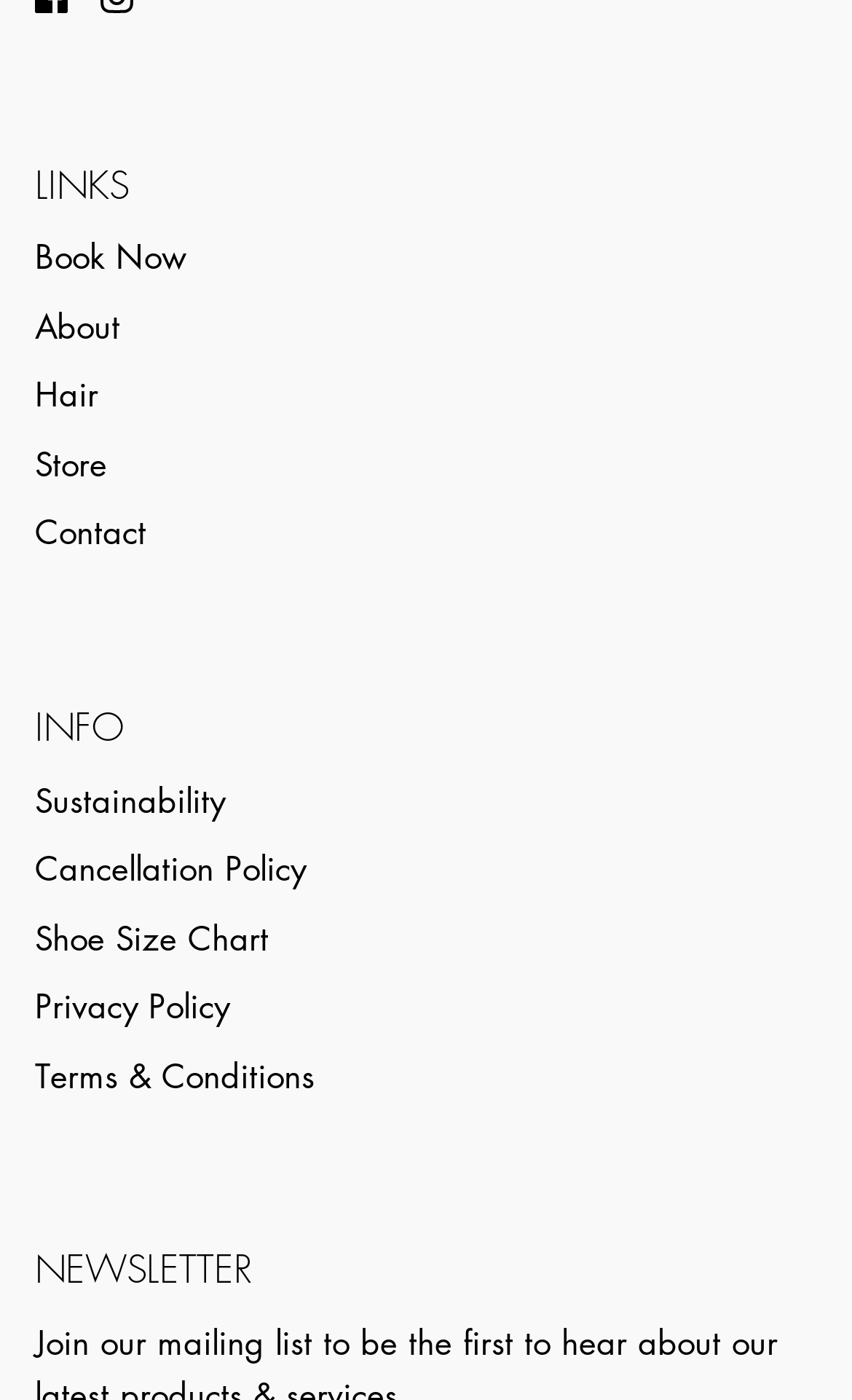Determine the bounding box for the UI element as described: "Terms & Conditions". The coordinates should be represented as four float numbers between 0 and 1, formatted as [left, top, right, bottom].

[0.041, 0.752, 0.369, 0.783]